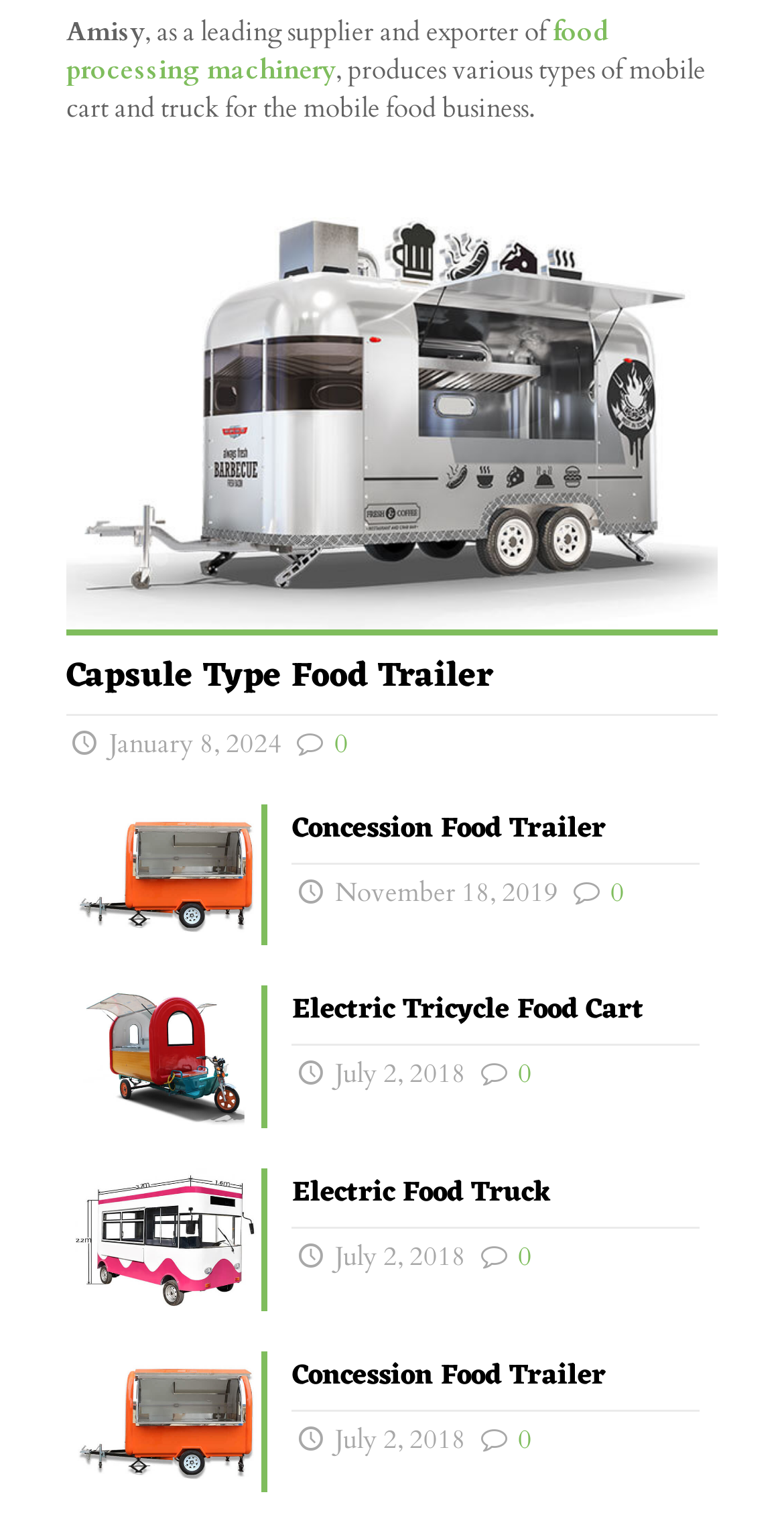Based on the element description, predict the bounding box coordinates (top-left x, top-left y, bottom-right x, bottom-right y) for the UI element in the screenshot: food processing machinery

[0.085, 0.01, 0.777, 0.059]